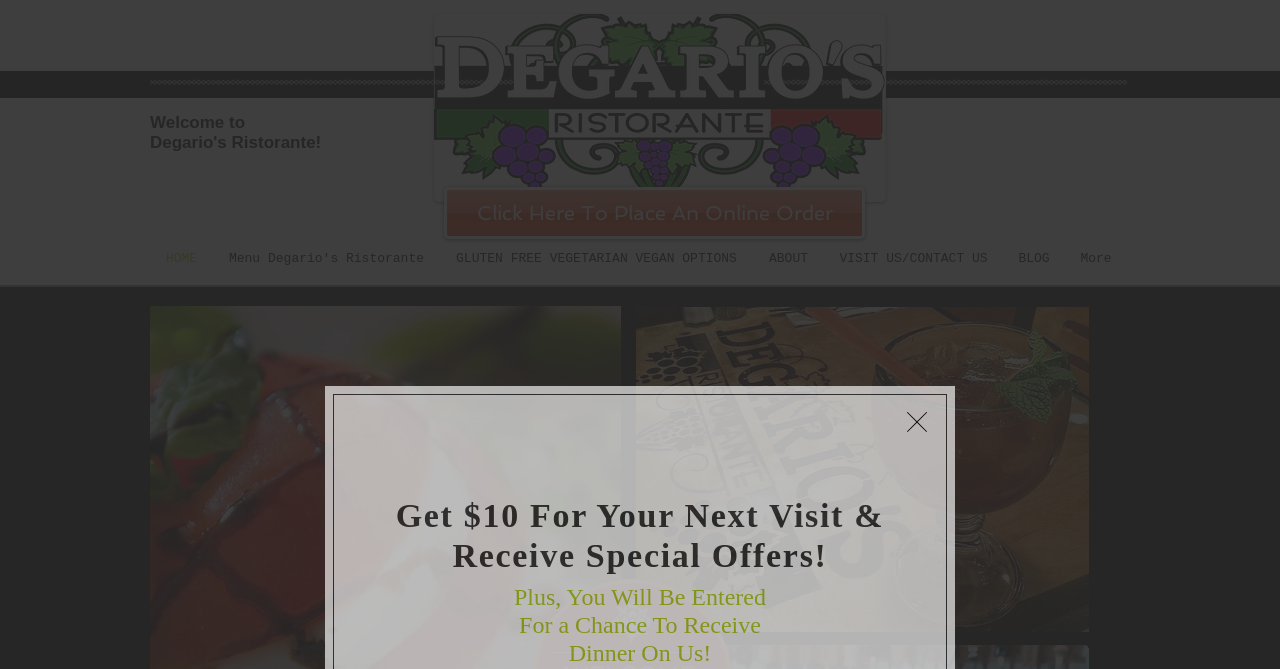Given the webpage screenshot, identify the bounding box of the UI element that matches this description: "GLUTEN FREE VEGETARIAN VEGAN OPTIONS".

[0.344, 0.365, 0.588, 0.41]